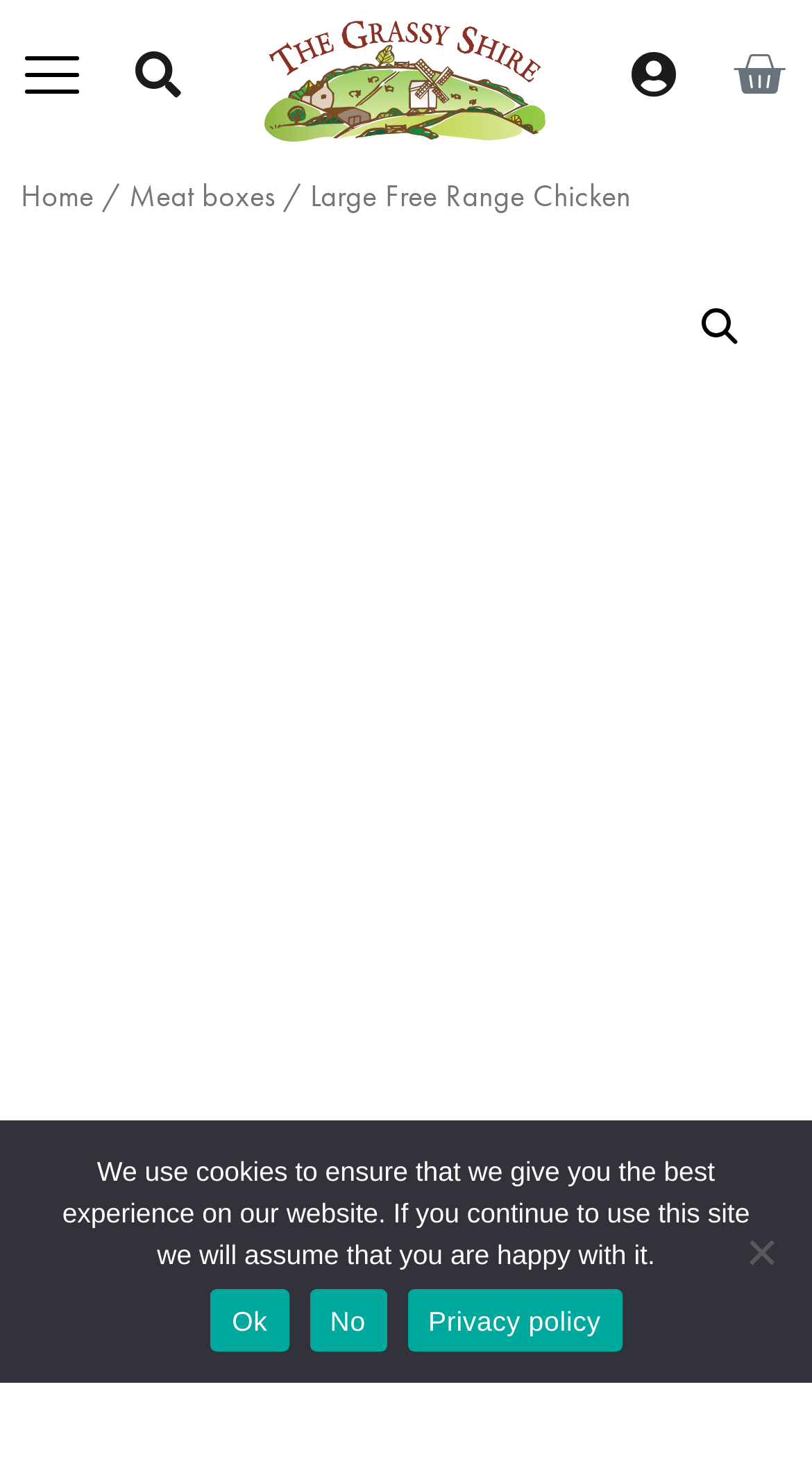Answer the following query concisely with a single word or phrase:
How many links are in the breadcrumb navigation?

3